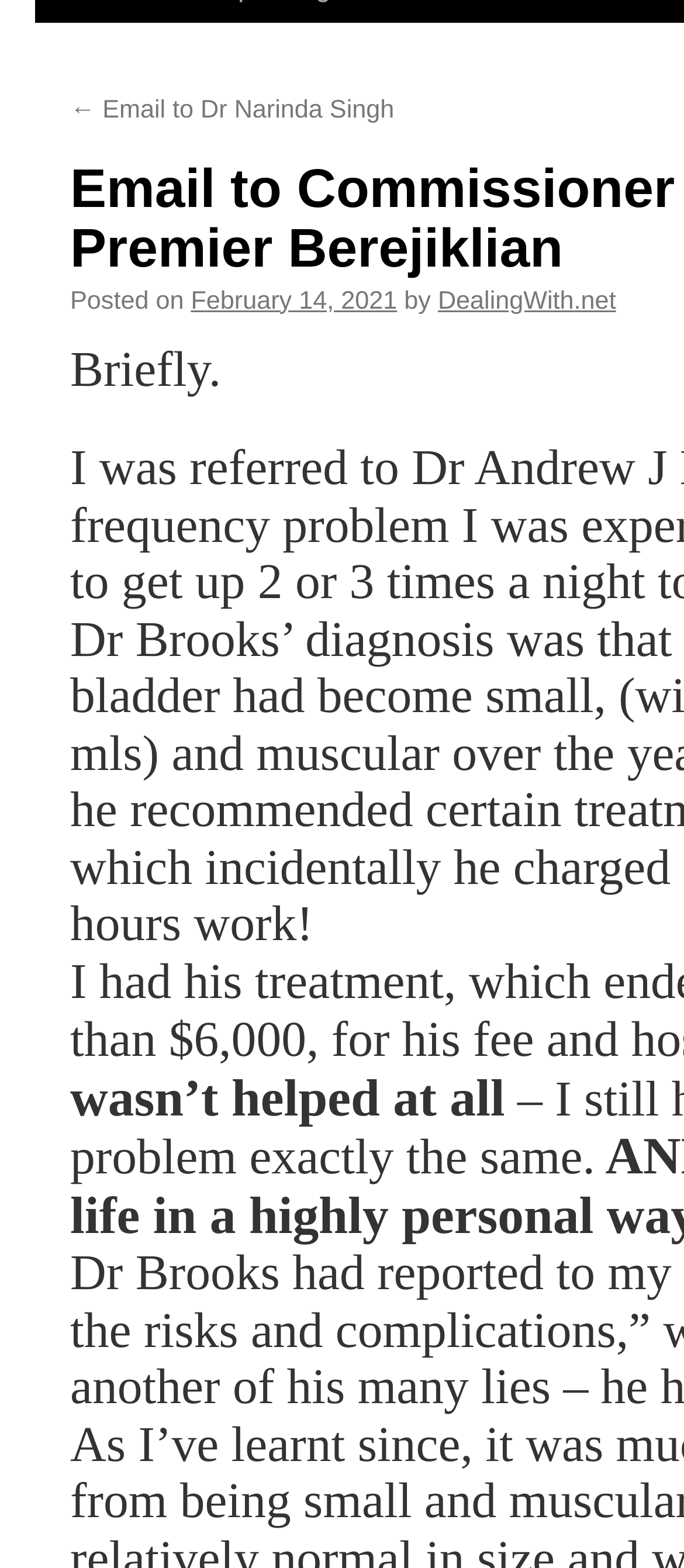Given the description of the UI element: "February 14, 2021", predict the bounding box coordinates in the form of [left, top, right, bottom], with each value being a float between 0 and 1.

[0.279, 0.225, 0.581, 0.243]